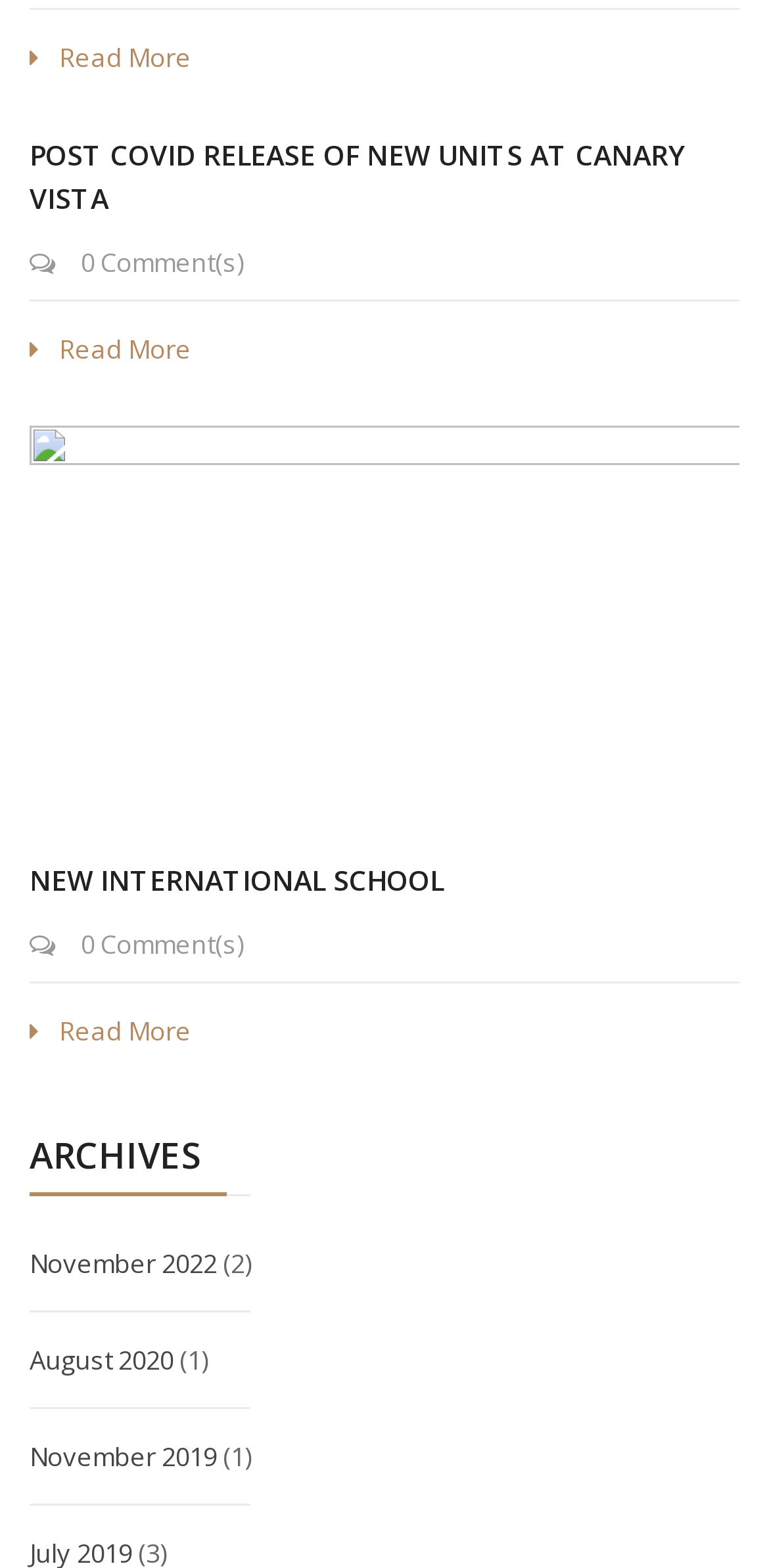How many archives are listed on the webpage?
From the details in the image, answer the question comprehensively.

I counted the number of archive links on the webpage, which are 'November 2022', 'August 2020', and 'November 2019', to determine that there are 3 archives listed.